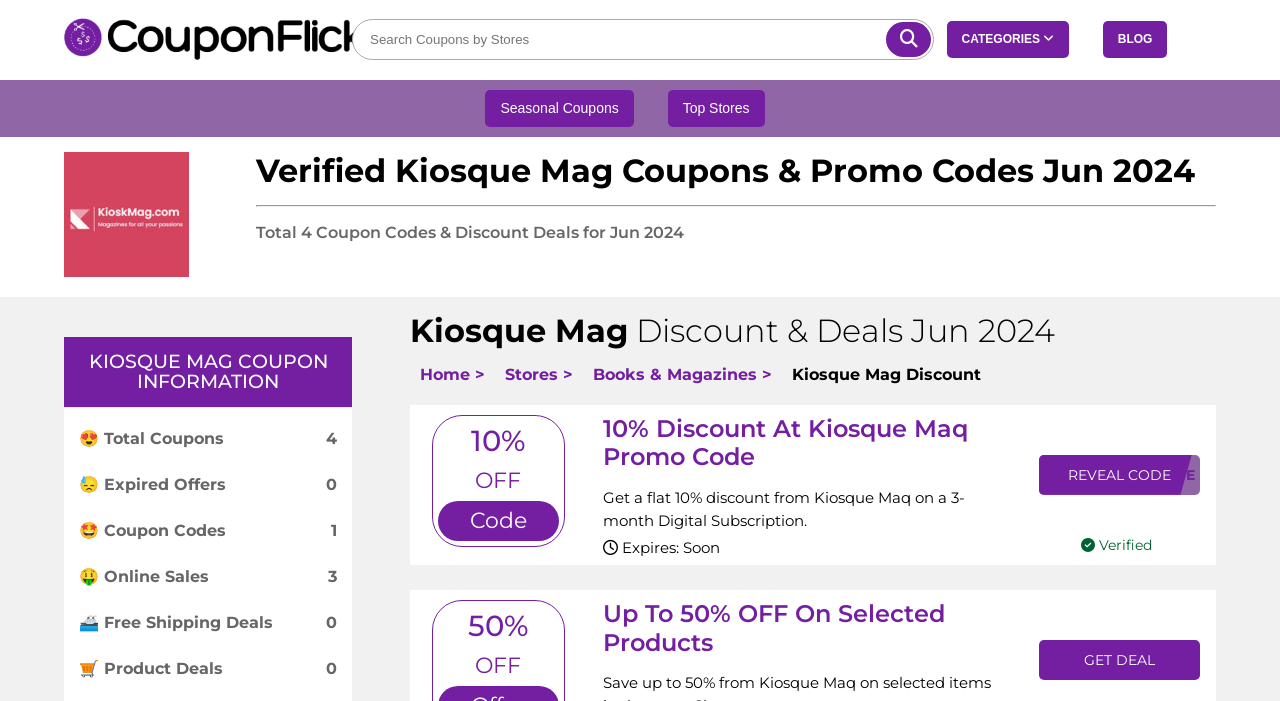Please determine the bounding box coordinates of the section I need to click to accomplish this instruction: "Click the 'learn more about cookies' button".

None